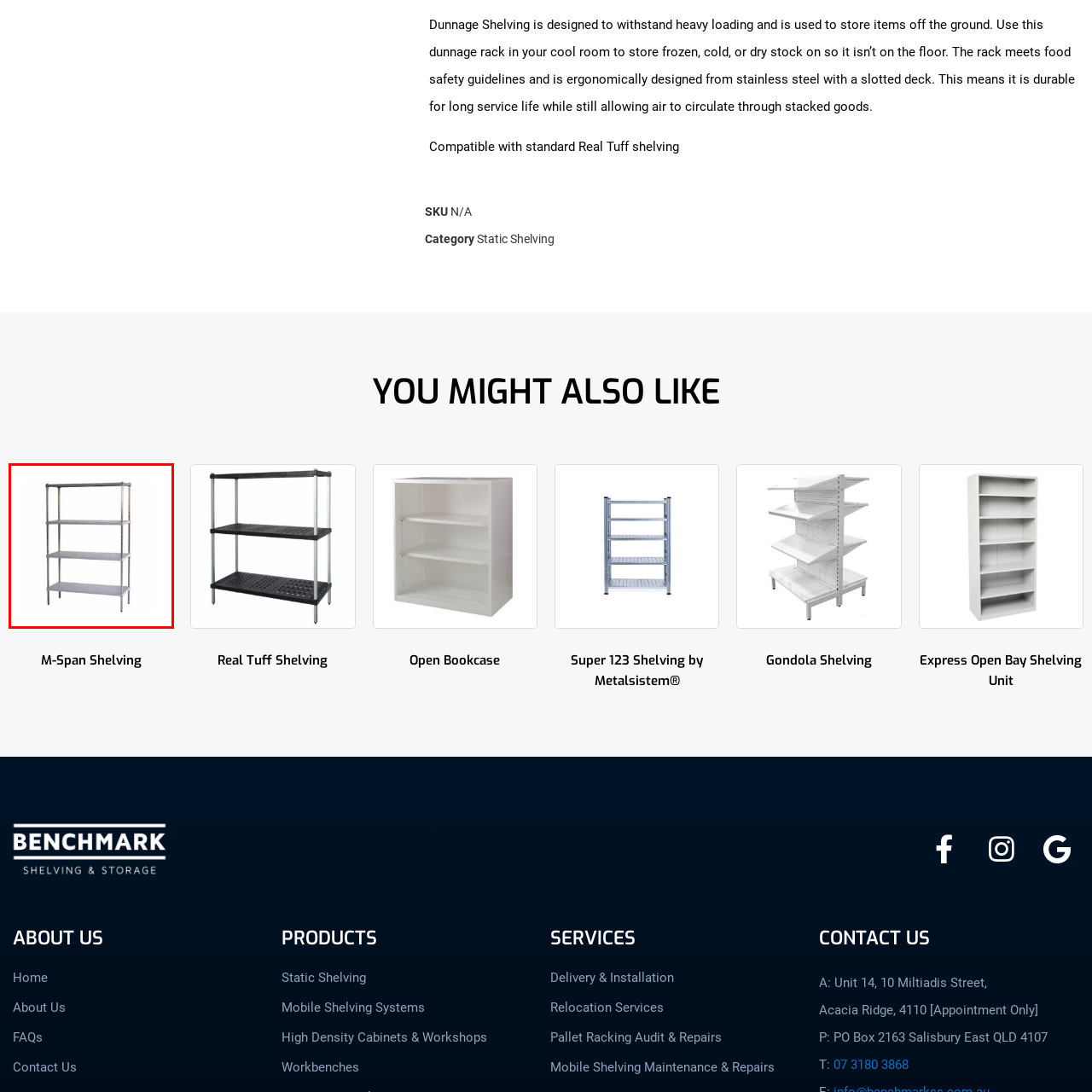Concentrate on the image highlighted by the red boundary and deliver a detailed answer to the following question, using the information from the image:
What is the purpose of the slotted deck?

According to the caption, the slotted deck not only enhances airflow around stored goods but also ensures durability for long-term use, which implies that the primary purpose of the slotted deck is to facilitate airflow.